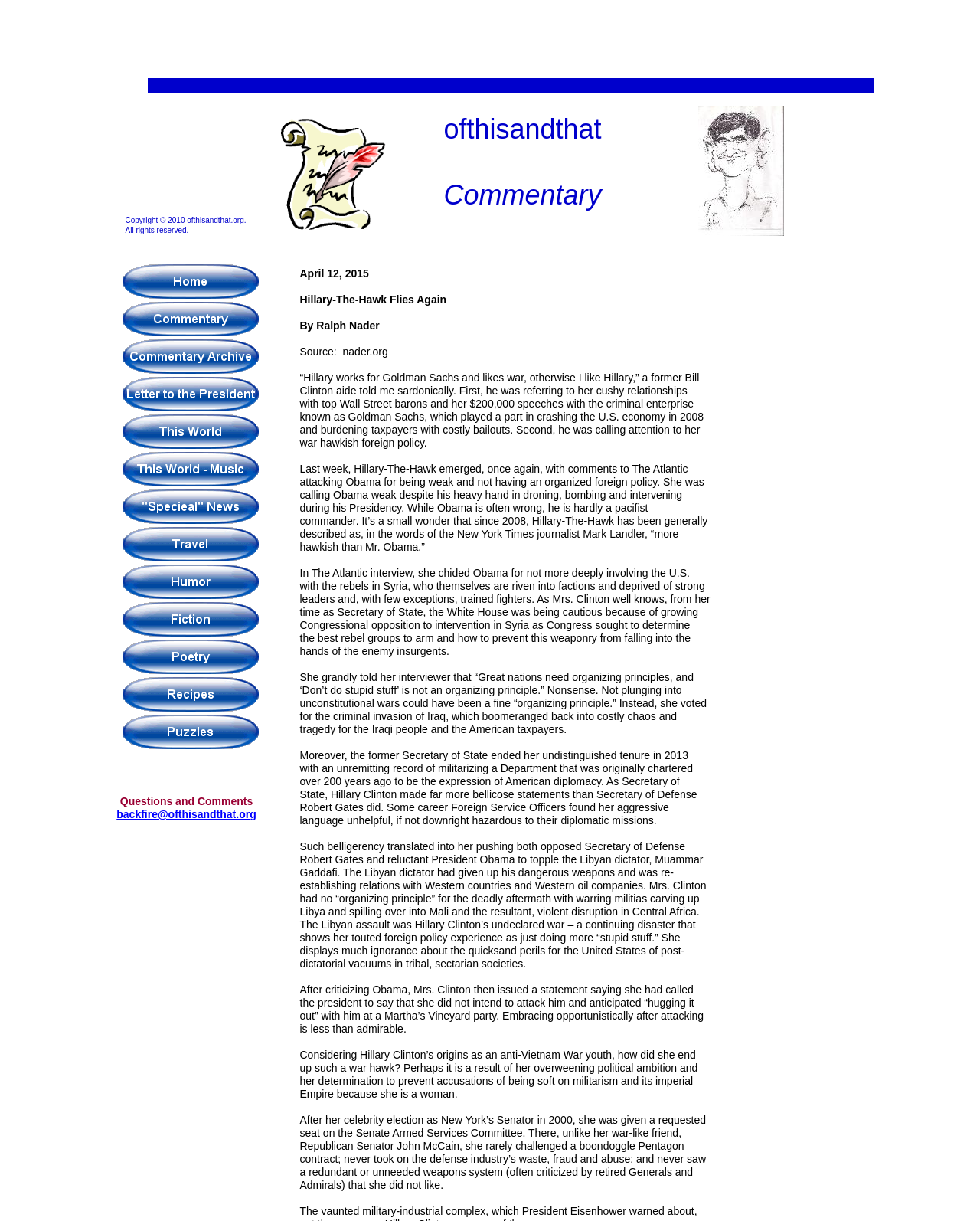Please answer the following query using a single word or phrase: 
What is the title of the article?

Hillary-The-Hawk Flies Again